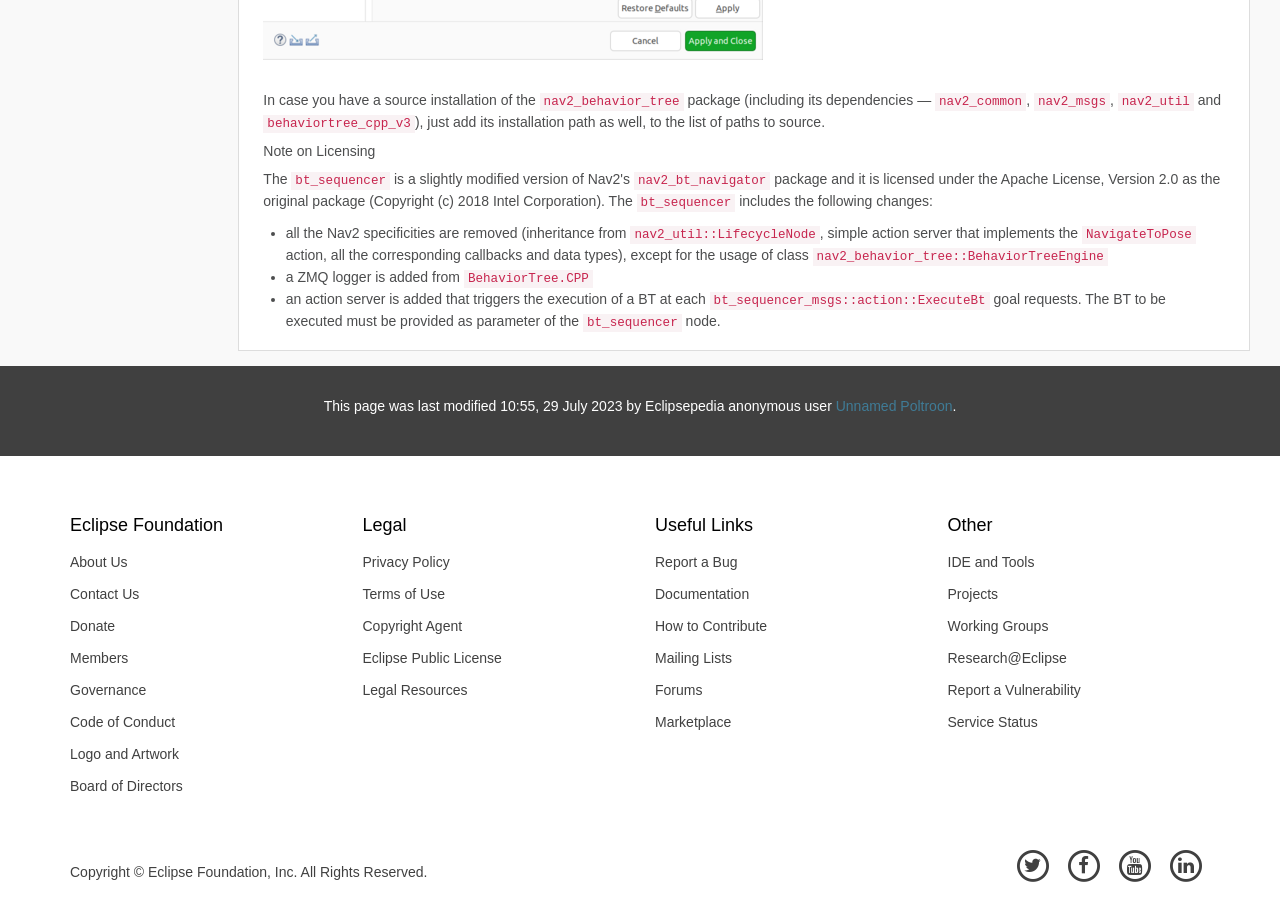Given the element description "Donate", identify the bounding box of the corresponding UI element.

[0.043, 0.663, 0.26, 0.698]